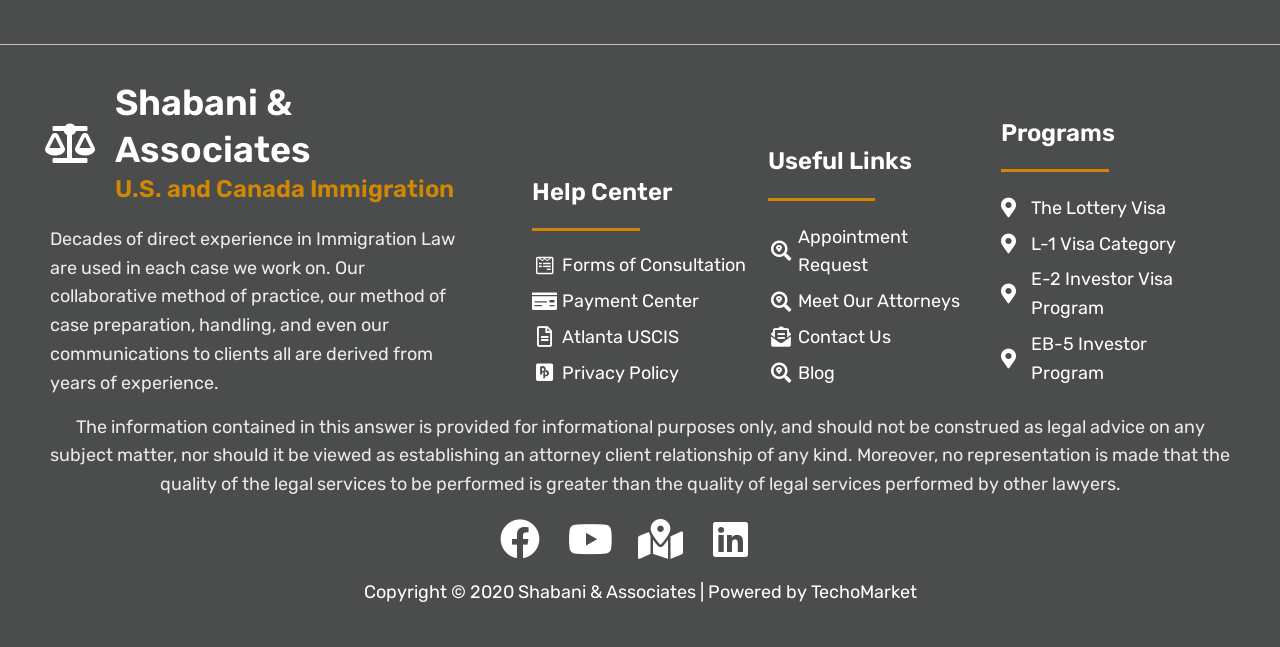What is the purpose of the 'Help Center' section?
Provide an in-depth and detailed answer to the question.

The 'Help Center' section on the webpage provides links to 'Forms of Consultation' and 'Payment Center', suggesting that it is a resource for users to get help with their immigration cases and make payments.